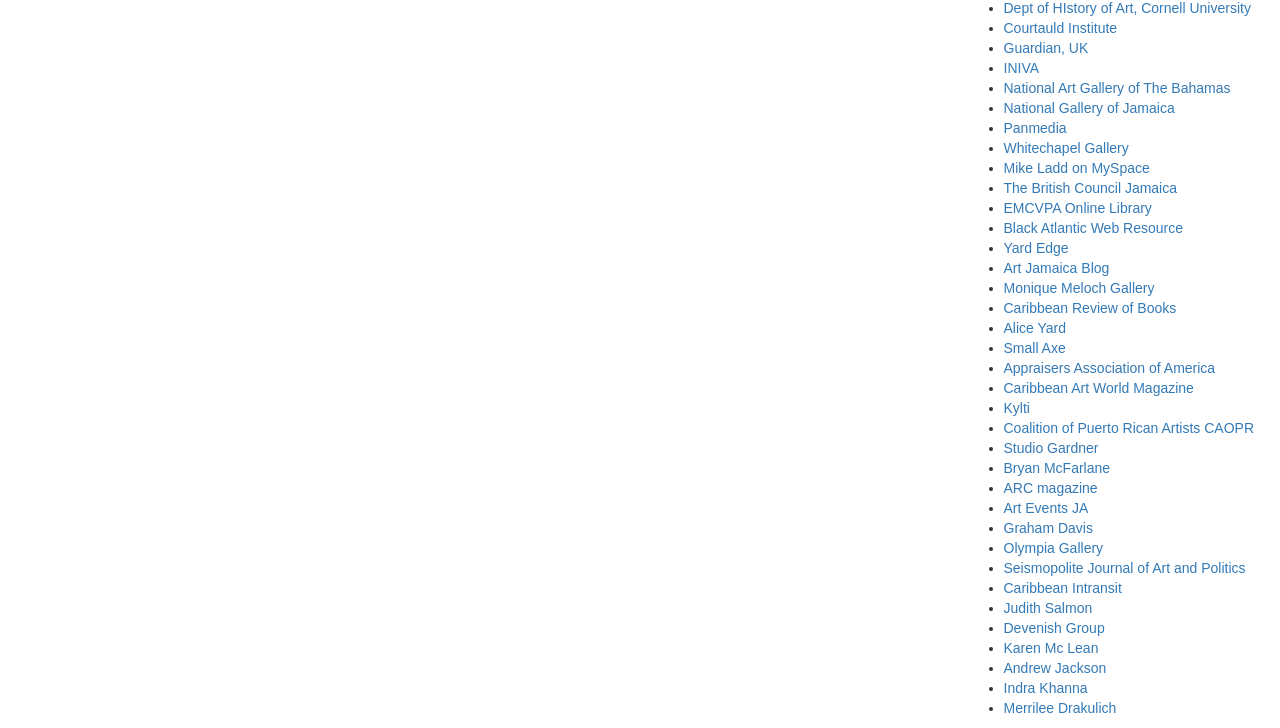Please reply to the following question using a single word or phrase: 
Are there any list markers on the webpage?

Yes